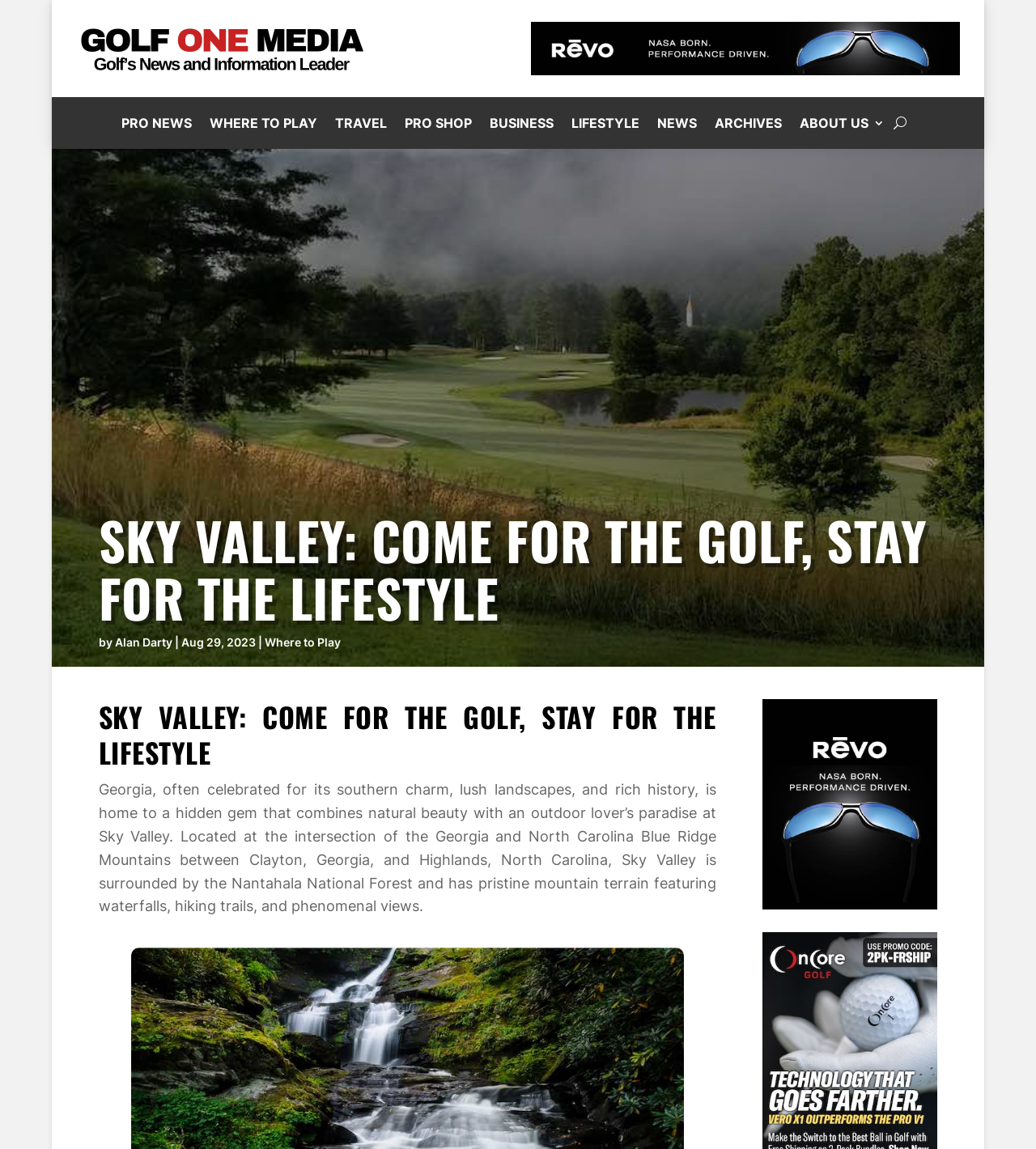Please identify the bounding box coordinates of the element that needs to be clicked to execute the following command: "Explore the WHERE TO PLAY section". Provide the bounding box using four float numbers between 0 and 1, formatted as [left, top, right, bottom].

[0.202, 0.085, 0.306, 0.13]